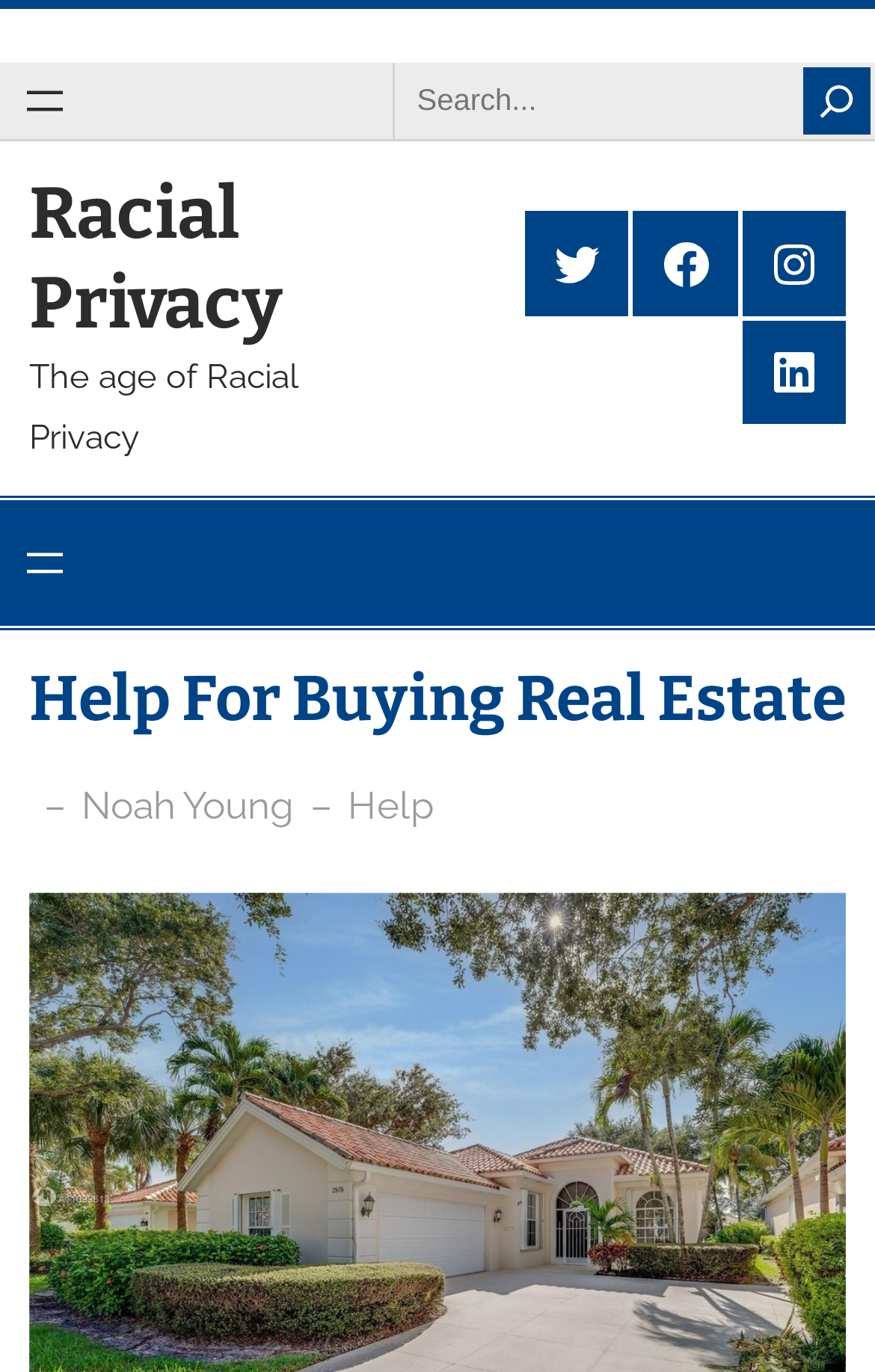Explain in detail what is displayed on the webpage.

Here is the detailed description of the webpage:

The webpage is about "Help For Buying Real Estate" and has a focus on "Racial Privacy". At the top, there is a horizontal separator line. Below it, on the left side, there is a button to open a menu. Next to it, there is a search bar with a search button and a magnifying glass icon. The search bar takes up about half of the width of the page.

Below the search bar, there are four social media links: "Racial Privacy", "Twitter", "Facebook", and "Instagram", which are aligned horizontally. The "Racial Privacy" link is on the left, and the other three links are on the right side of the page.

Further down, there is another button to open a menu, which is similar to the one at the top. Below it, there is a heading that reads "Help For Buying Real Estate". Next to the heading, there is a dash symbol, followed by the text "Noah Young". On the right side of the page, there is a link to "Help".

The webpage has a simple layout with a focus on providing resources and information related to buying real estate, with an emphasis on racial privacy.